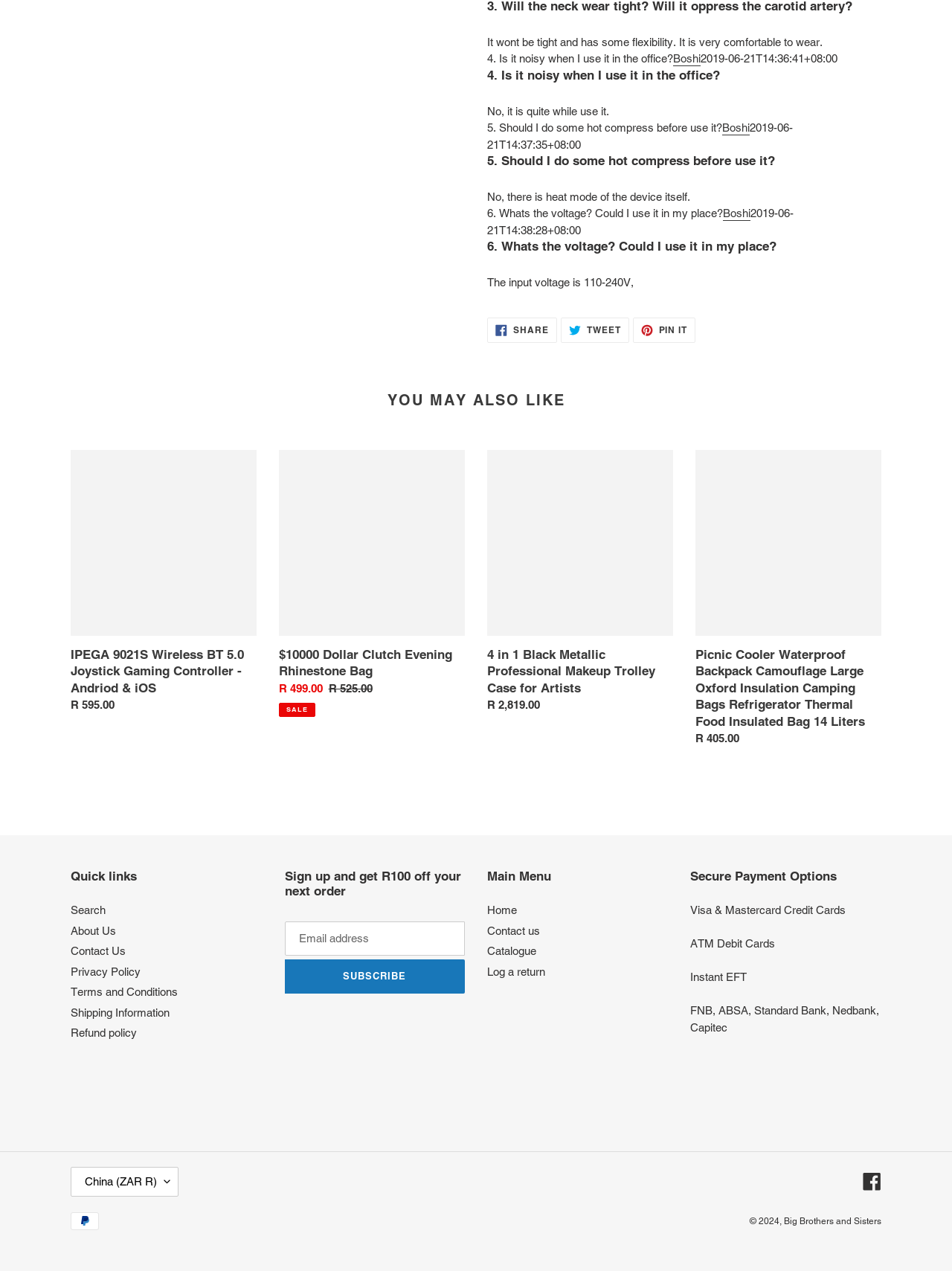Locate the bounding box coordinates of the area where you should click to accomplish the instruction: "Share on Facebook".

[0.512, 0.25, 0.585, 0.27]